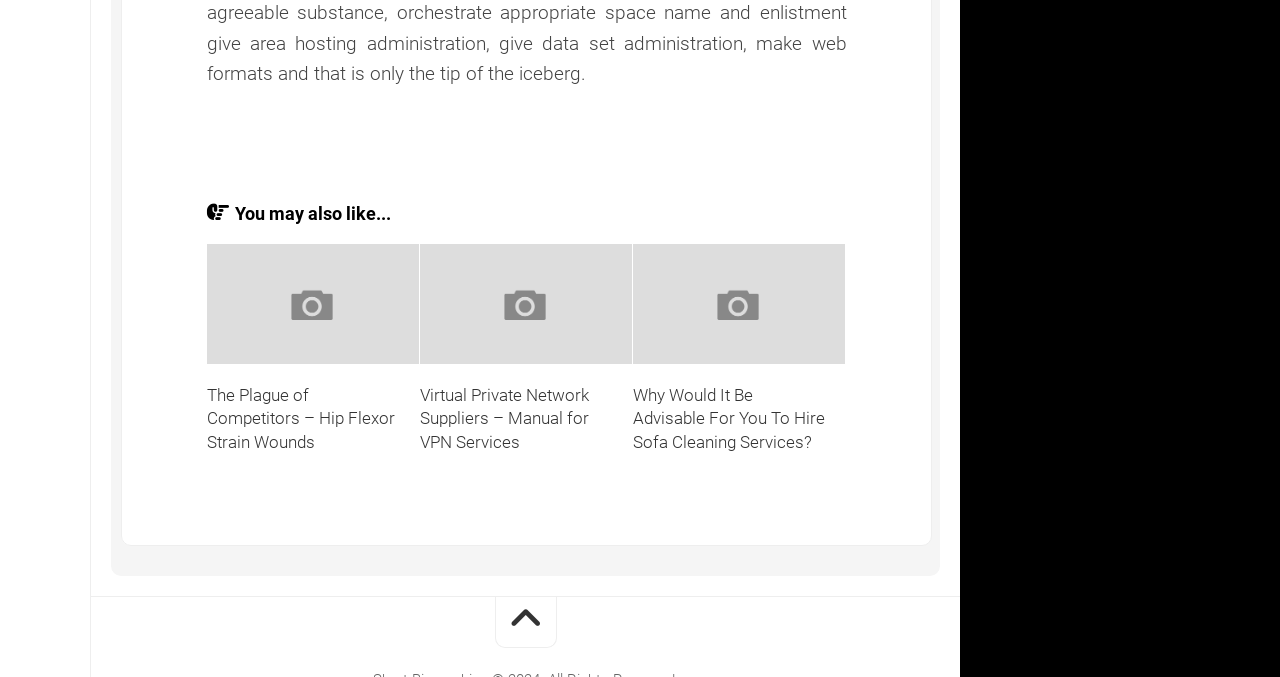What is the last article about? Look at the image and give a one-word or short phrase answer.

Sofa Cleaning Services